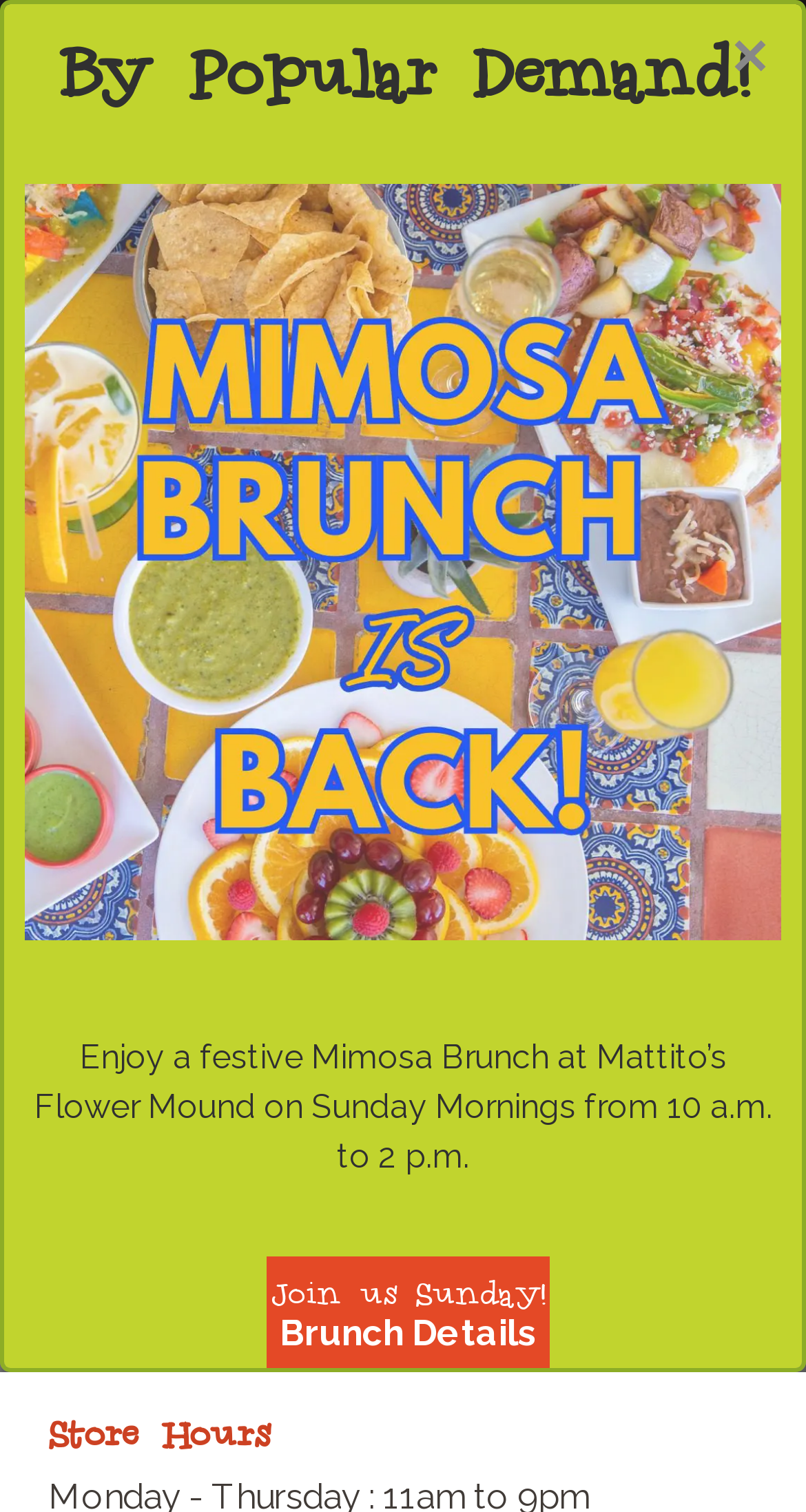Create a detailed narrative of the webpage’s visual and textual elements.

The webpage is about Mattito's, a Mexican food restaurant located in Flower Mound, Texas. At the top of the page, there is a prominent link to "Bold Tex Mex in Dallas | Dallas Mexican Restaurant" accompanied by an image. To the right of this link is a navigation menu icon.

Below the navigation icon, the page is divided into sections. The first section displays the restaurant's location, address, and phone number. There is also a link to call the restaurant. Underneath, there is a section about brunch, which mentions a Mimosa Brunch Buffet and provides the full menu.

Further down, there is a section about store hours. At the very bottom of the page, there is a "Back to Top" link accompanied by an image.

On the right side of the page, there is a dialog box with a heading "By Popular Demand!" and a link to a festive Mimosa Brunch event at Mattito's Flower Mound on Sunday mornings. Below this, there is a static text describing the event and a link to "Join us Sunday! Brunch Details".

Throughout the page, there are several images, including icons for navigation and close buttons, as well as images accompanying links and sections.